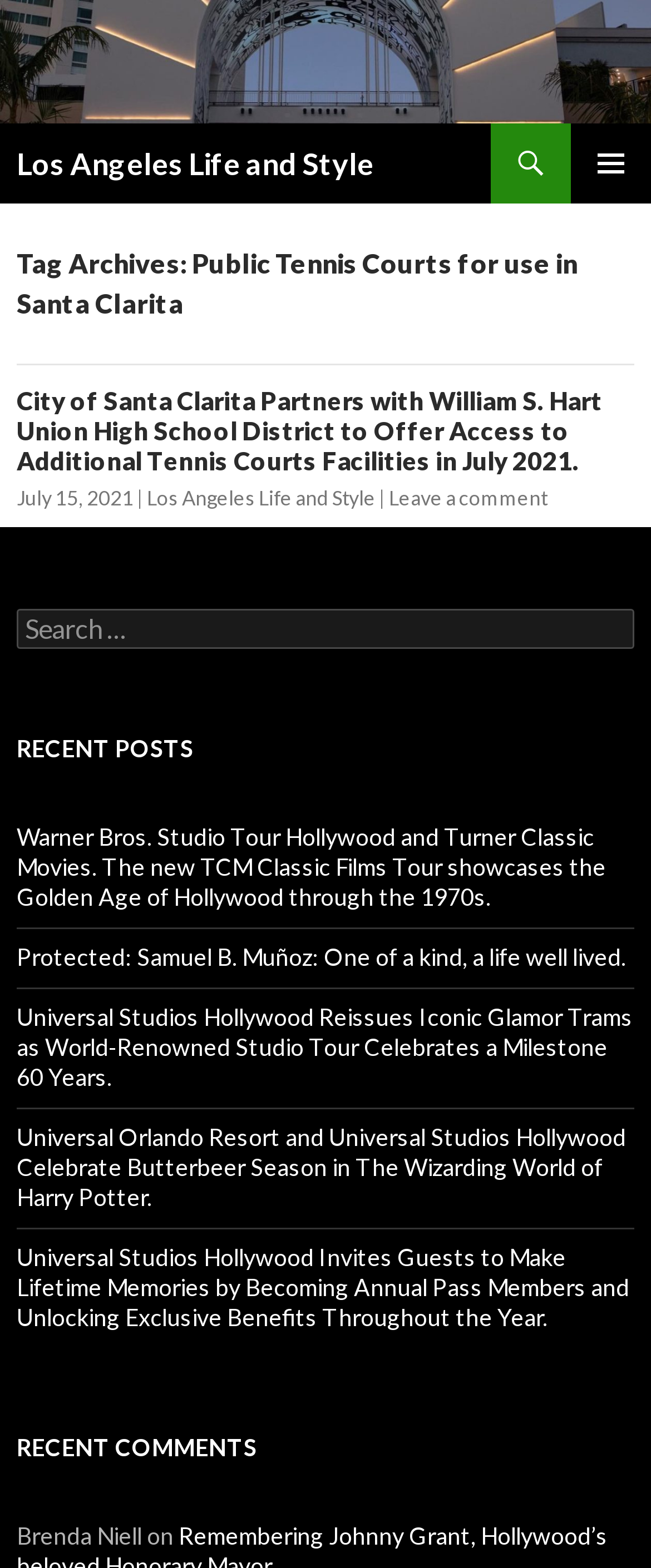Identify the bounding box of the HTML element described here: "July 15, 2021". Provide the coordinates as four float numbers between 0 and 1: [left, top, right, bottom].

[0.026, 0.31, 0.205, 0.325]